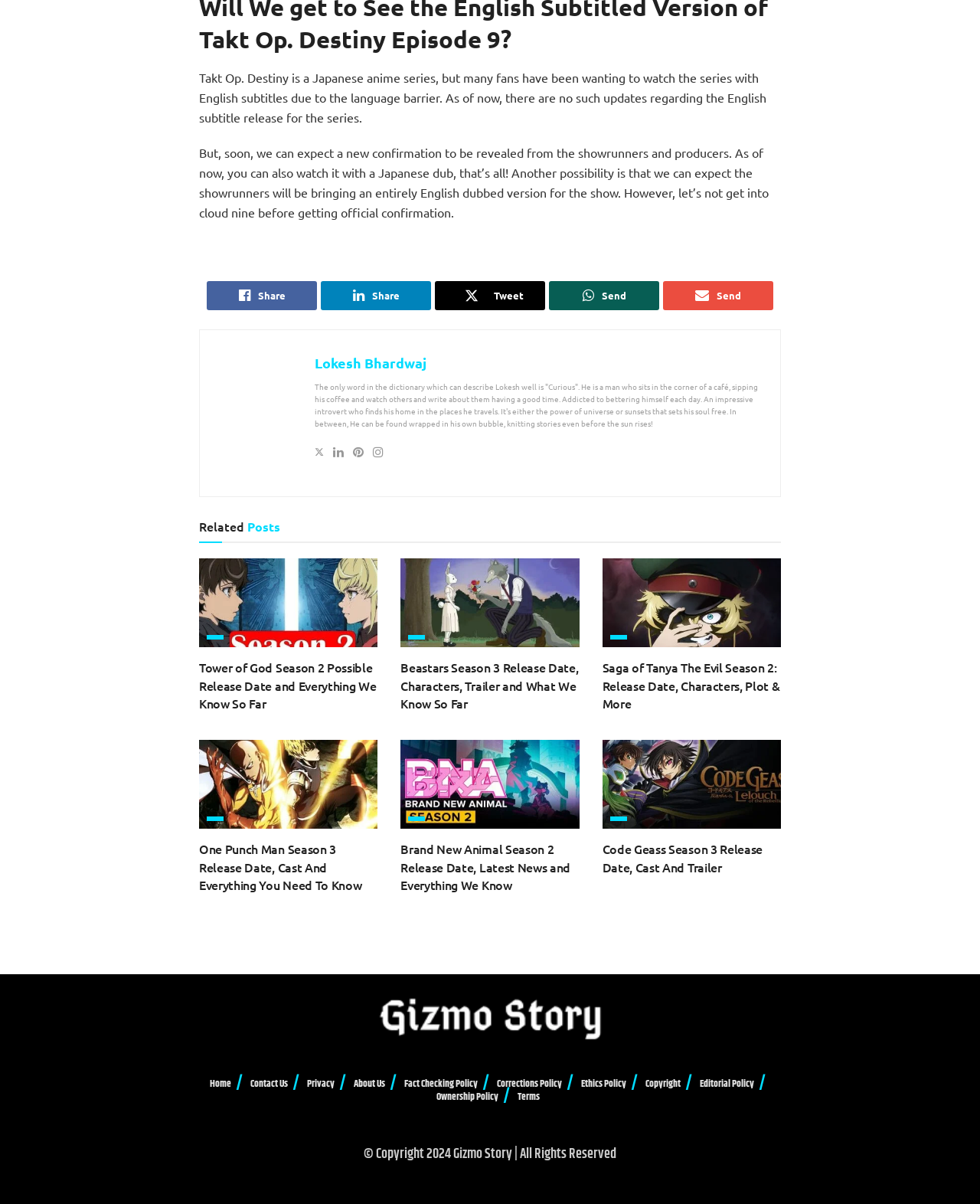Given the description "Send", provide the bounding box coordinates of the corresponding UI element.

[0.677, 0.234, 0.789, 0.258]